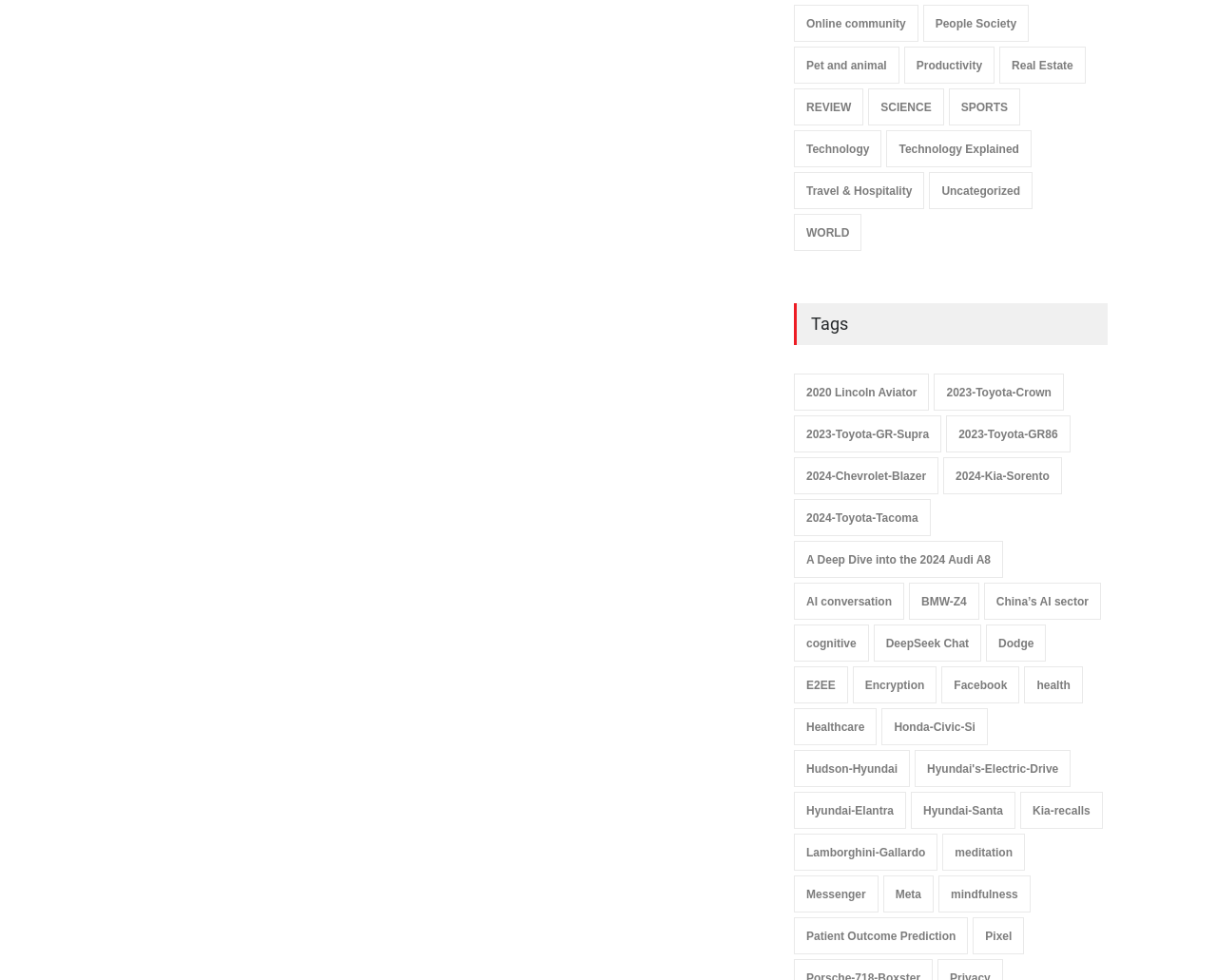What is the category of the link '2020 Lincoln Aviator (1 item)'?
Using the image, give a concise answer in the form of a single word or short phrase.

Technology